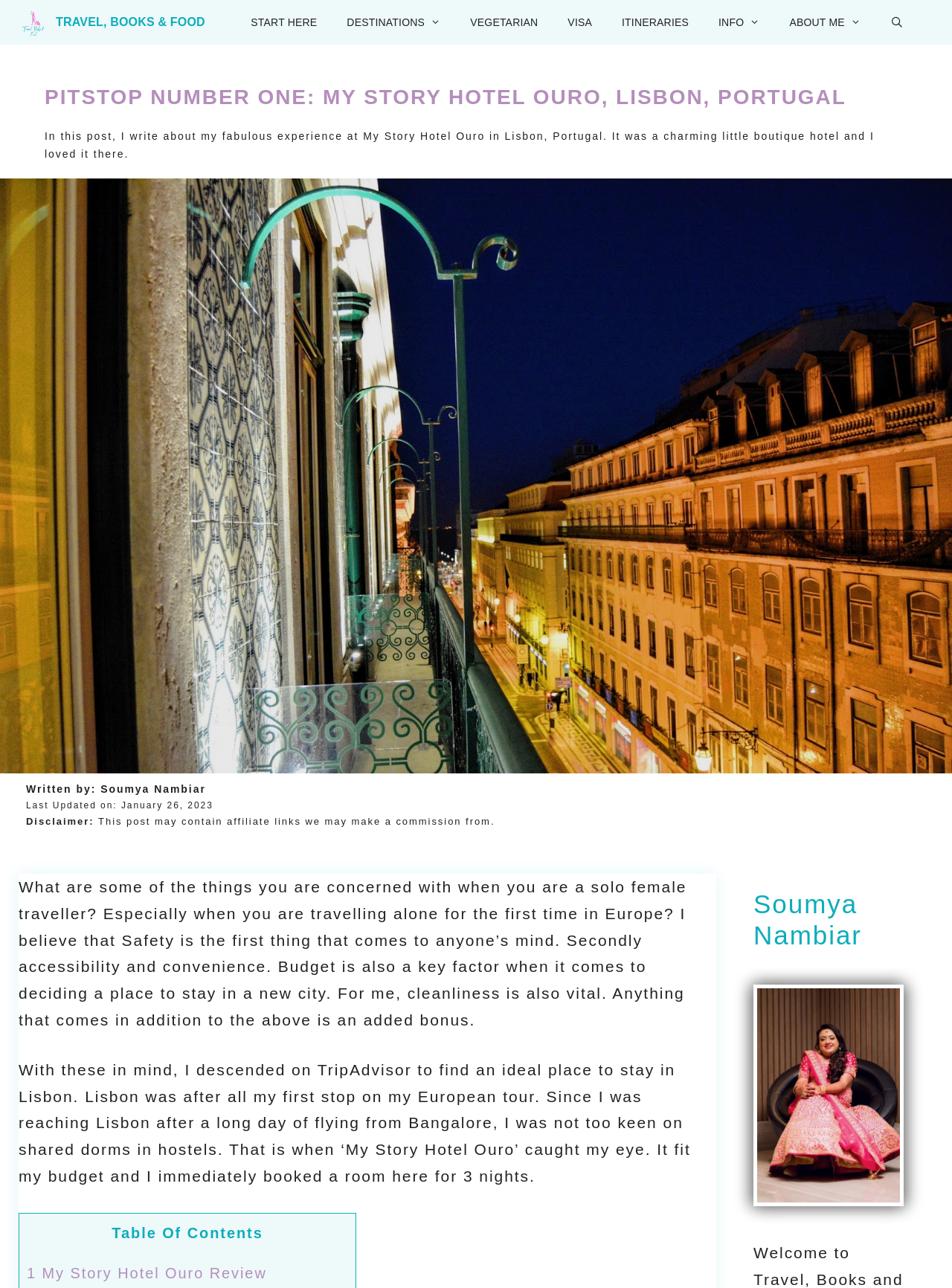Please locate the bounding box coordinates of the region I need to click to follow this instruction: "Click on 'START HERE'".

[0.248, 0.0, 0.349, 0.035]